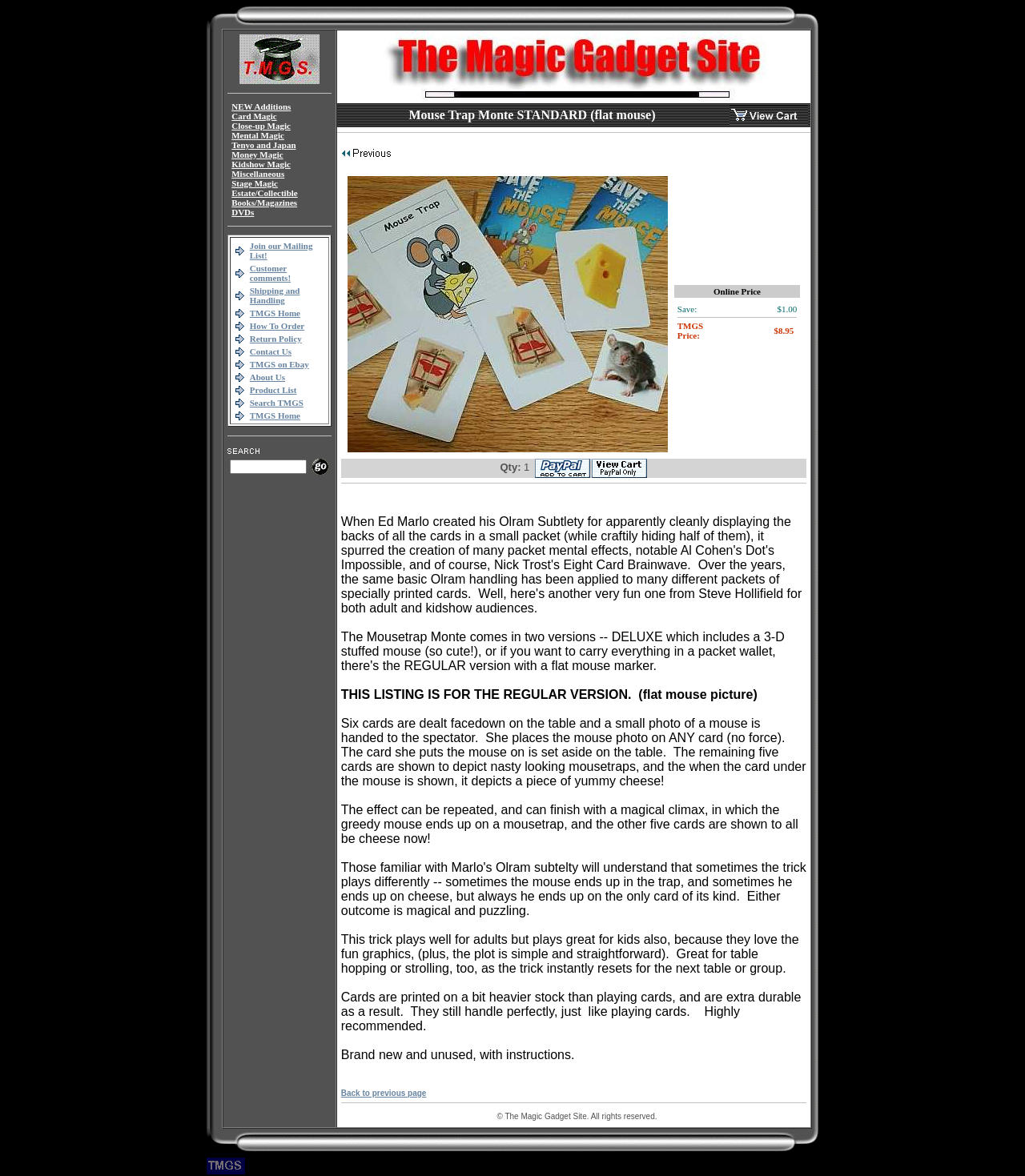Please locate the bounding box coordinates of the element that should be clicked to complete the given instruction: "Click on the 'Card Magic' link".

[0.226, 0.095, 0.27, 0.103]